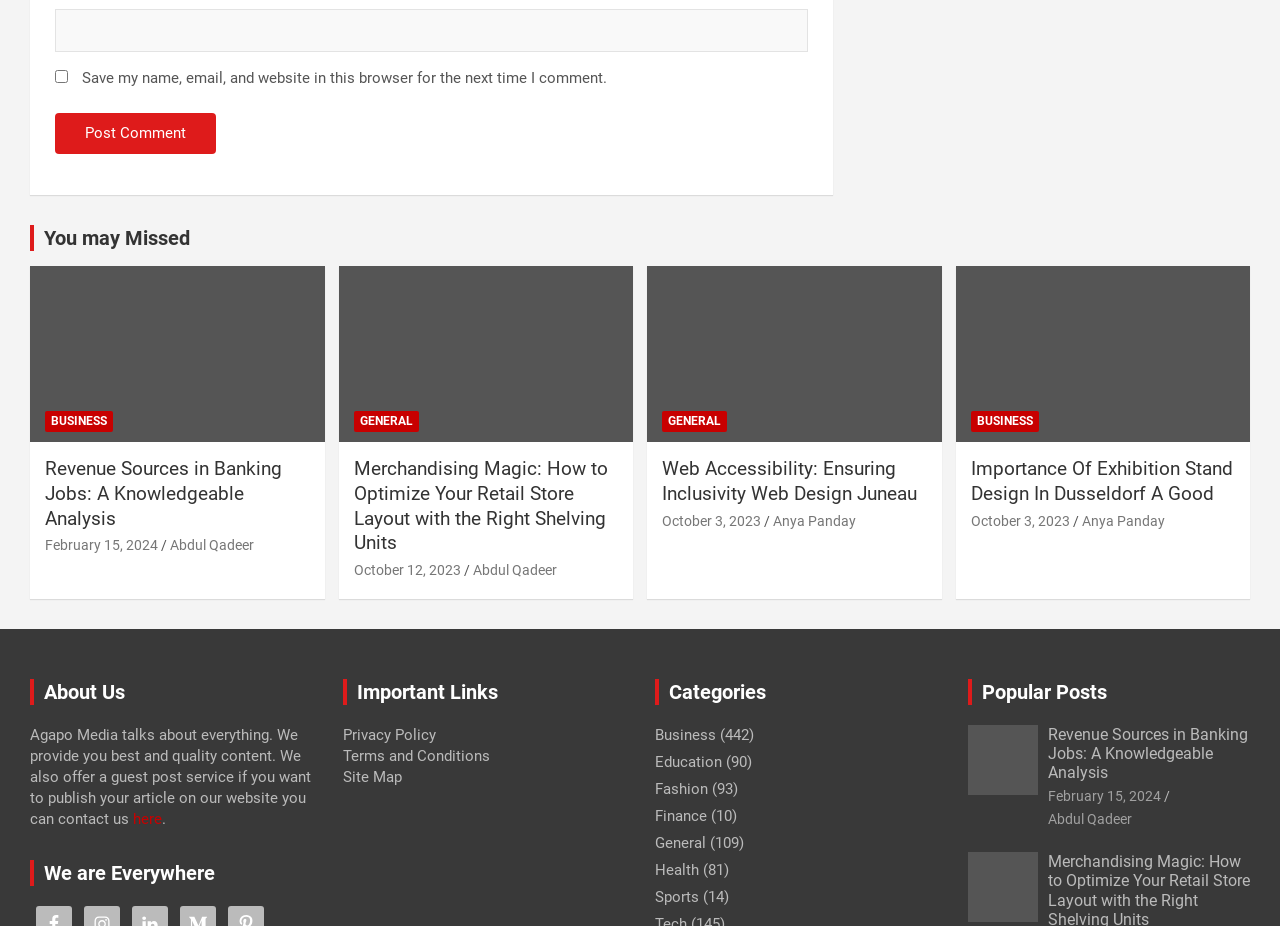Utilize the details in the image to thoroughly answer the following question: What is the purpose of the website?

The purpose of the website can be inferred from the static text at the bottom of the webpage, which says 'Agapo Media talks about everything. We provide you best and quality content.'